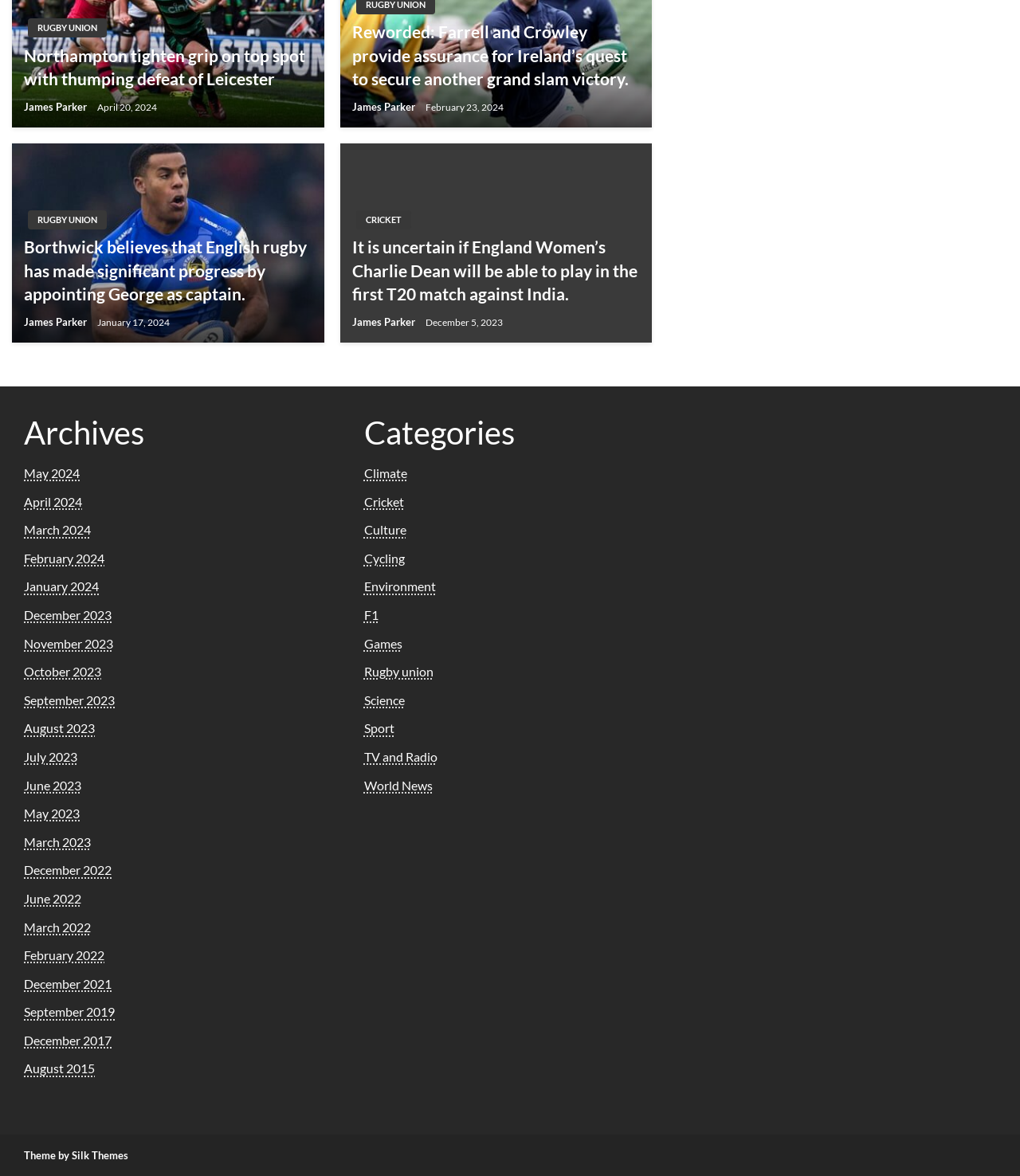Please determine the bounding box coordinates of the area that needs to be clicked to complete this task: 'Check news from April 2024'. The coordinates must be four float numbers between 0 and 1, formatted as [left, top, right, bottom].

[0.023, 0.42, 0.08, 0.433]